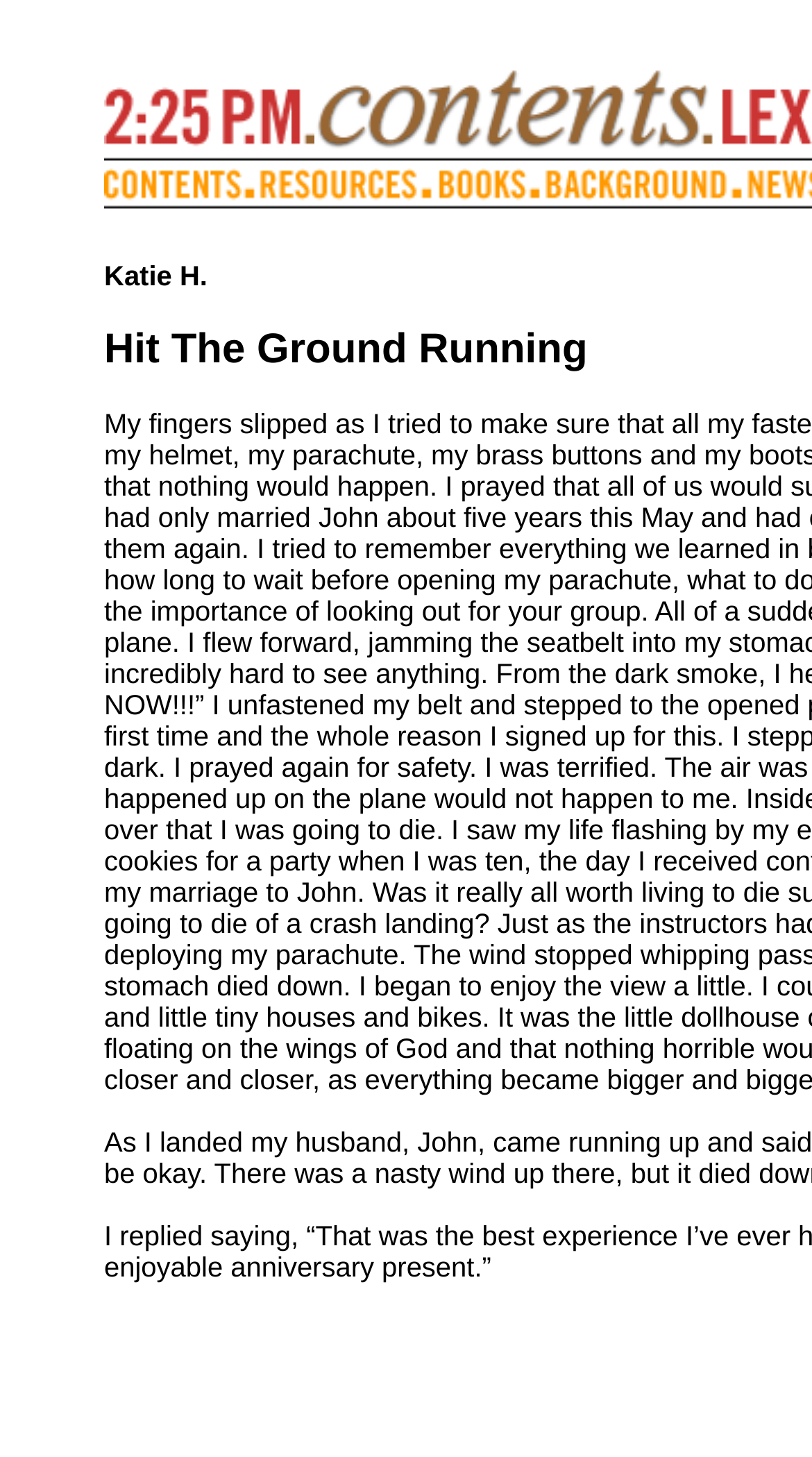Find the bounding box of the web element that fits this description: "name="studentpoetry_09"".

[0.667, 0.121, 0.915, 0.143]